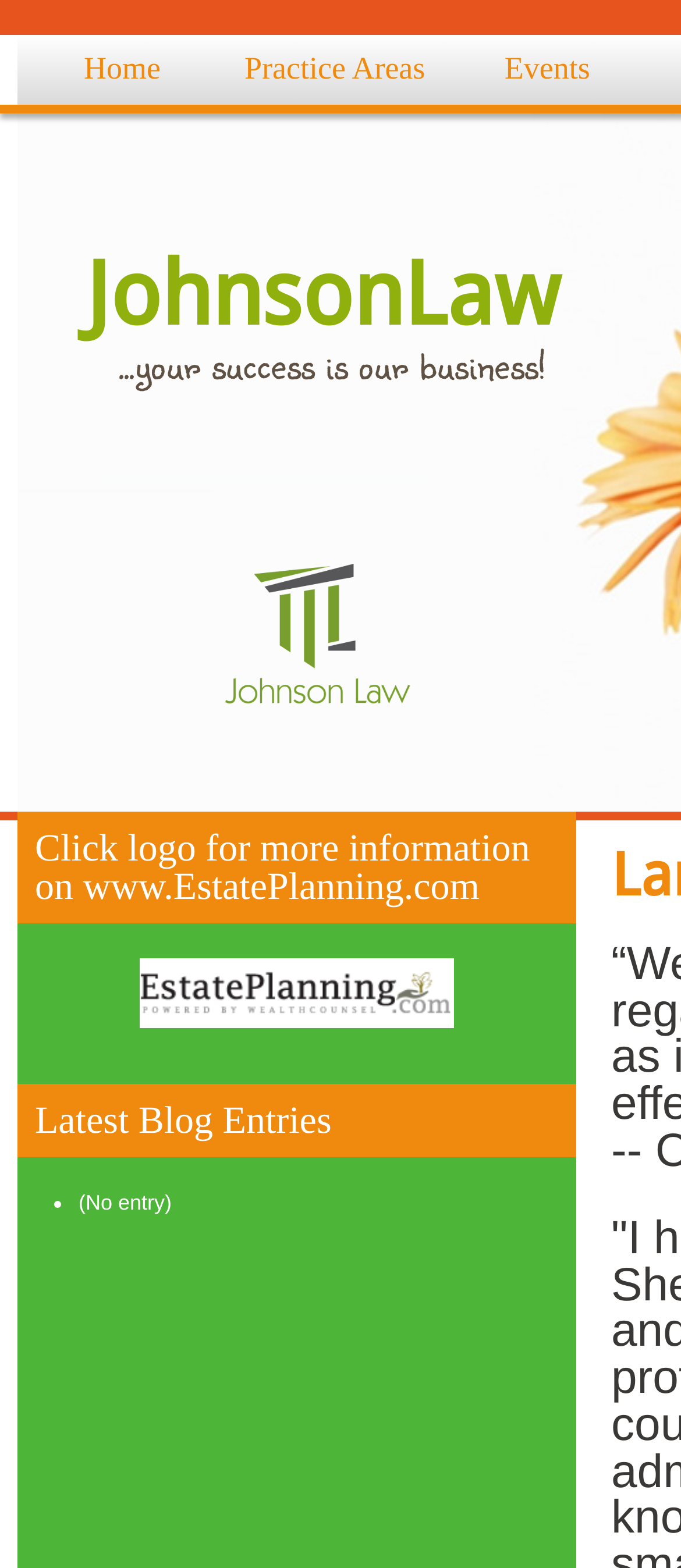What is the website related to Estate Planning? Based on the screenshot, please respond with a single word or phrase.

www.EstatePlanning.com